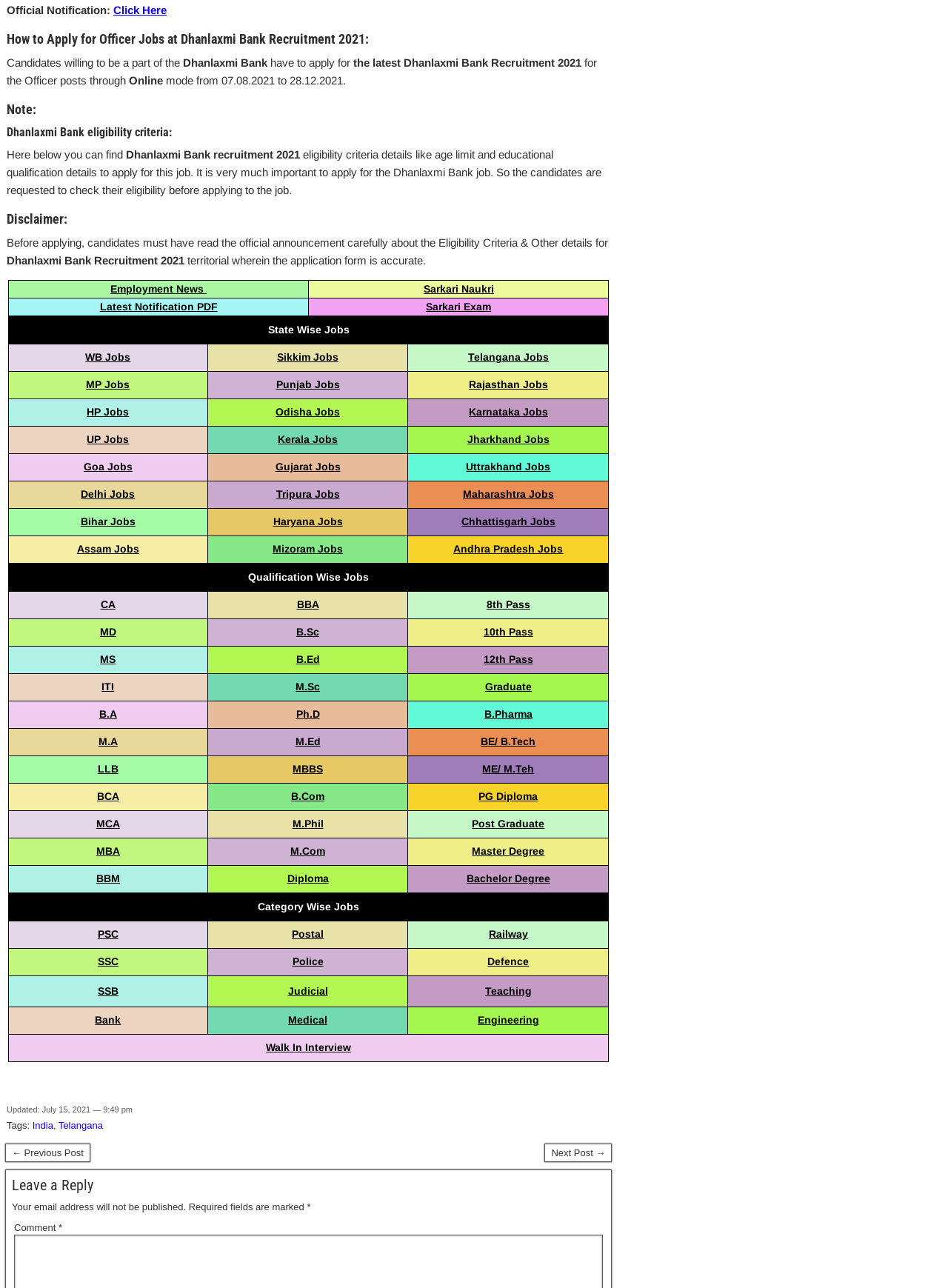Please provide the bounding box coordinate of the region that matches the element description: PG Diploma. Coordinates should be in the format (top-left x, top-left y, bottom-right x, bottom-right y) and all values should be between 0 and 1.

[0.505, 0.614, 0.568, 0.623]